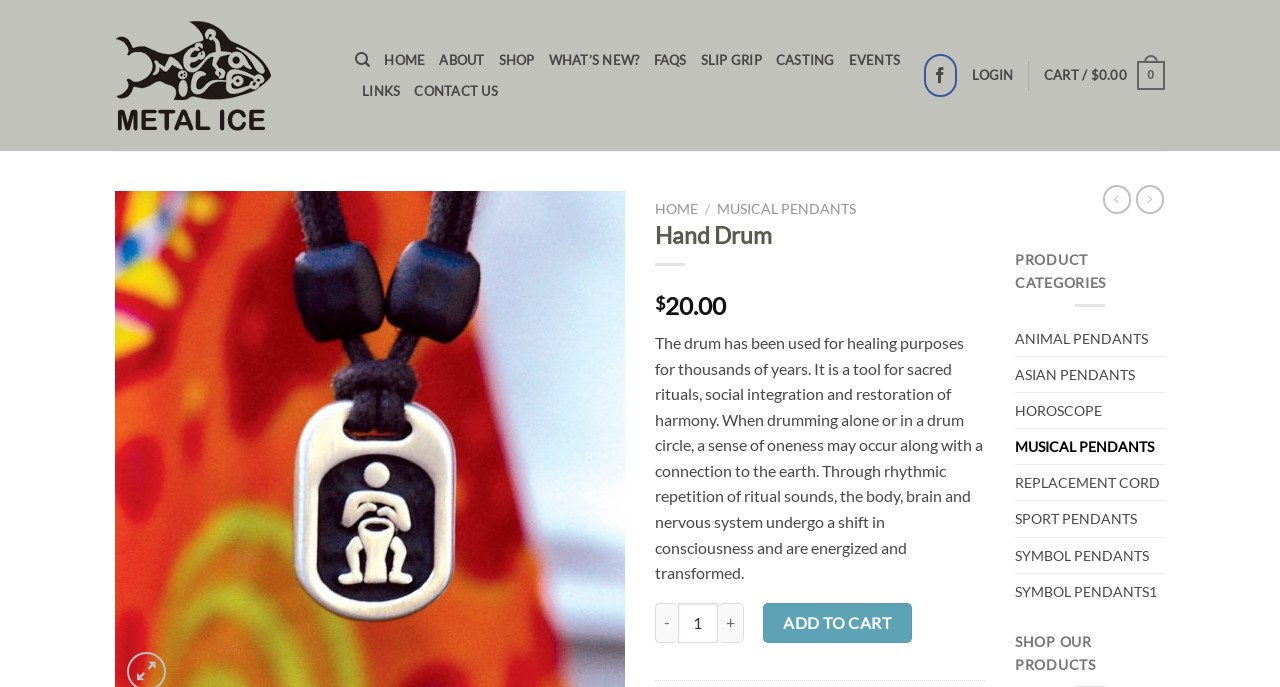Indicate the bounding box coordinates of the element that must be clicked to execute the instruction: "Click on the 'HOME' link". The coordinates should be given as four float numbers between 0 and 1, i.e., [left, top, right, bottom].

[0.3, 0.066, 0.332, 0.11]